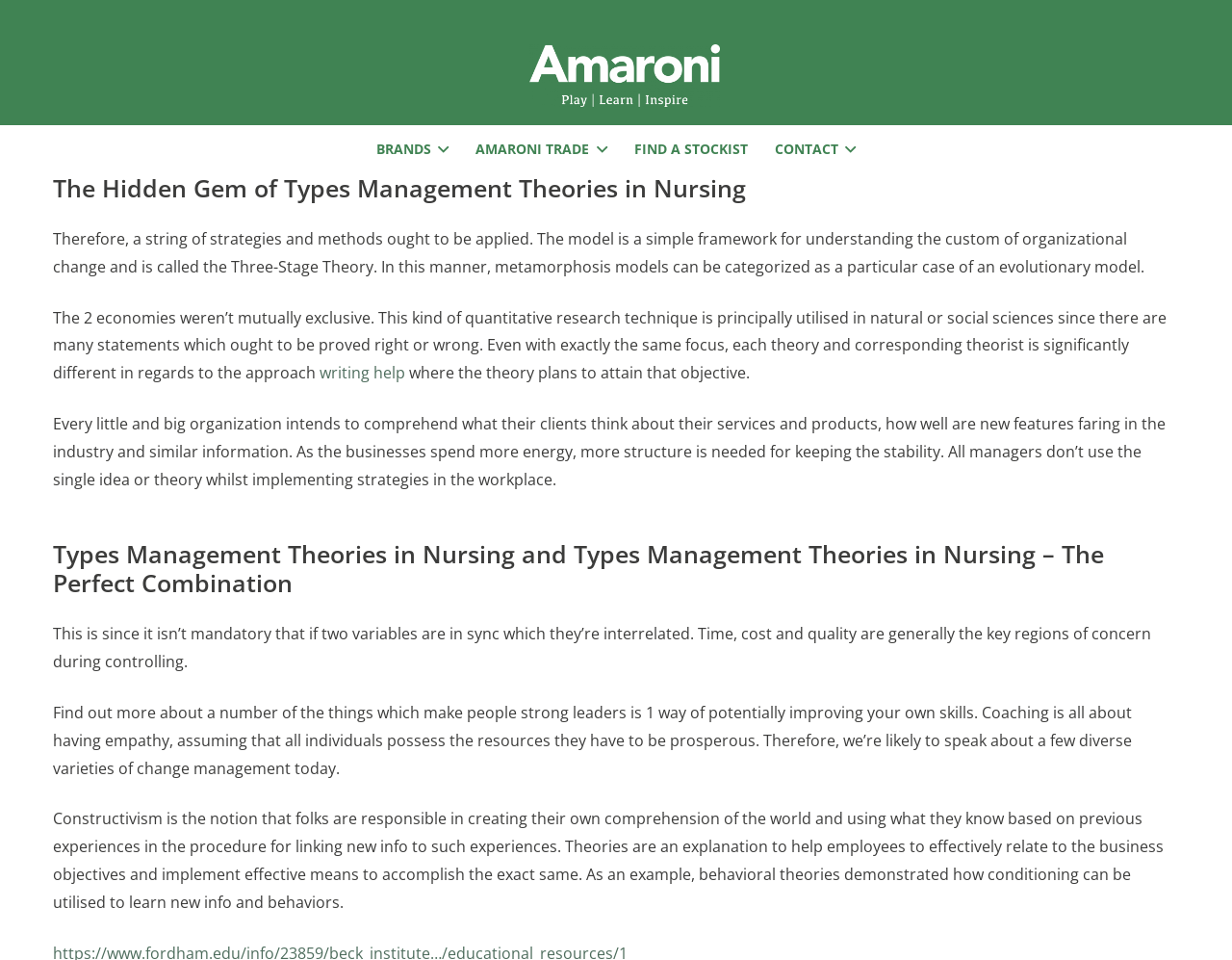What is the concept of constructivism in management theories?
Look at the image and answer the question using a single word or phrase.

People create their own understanding